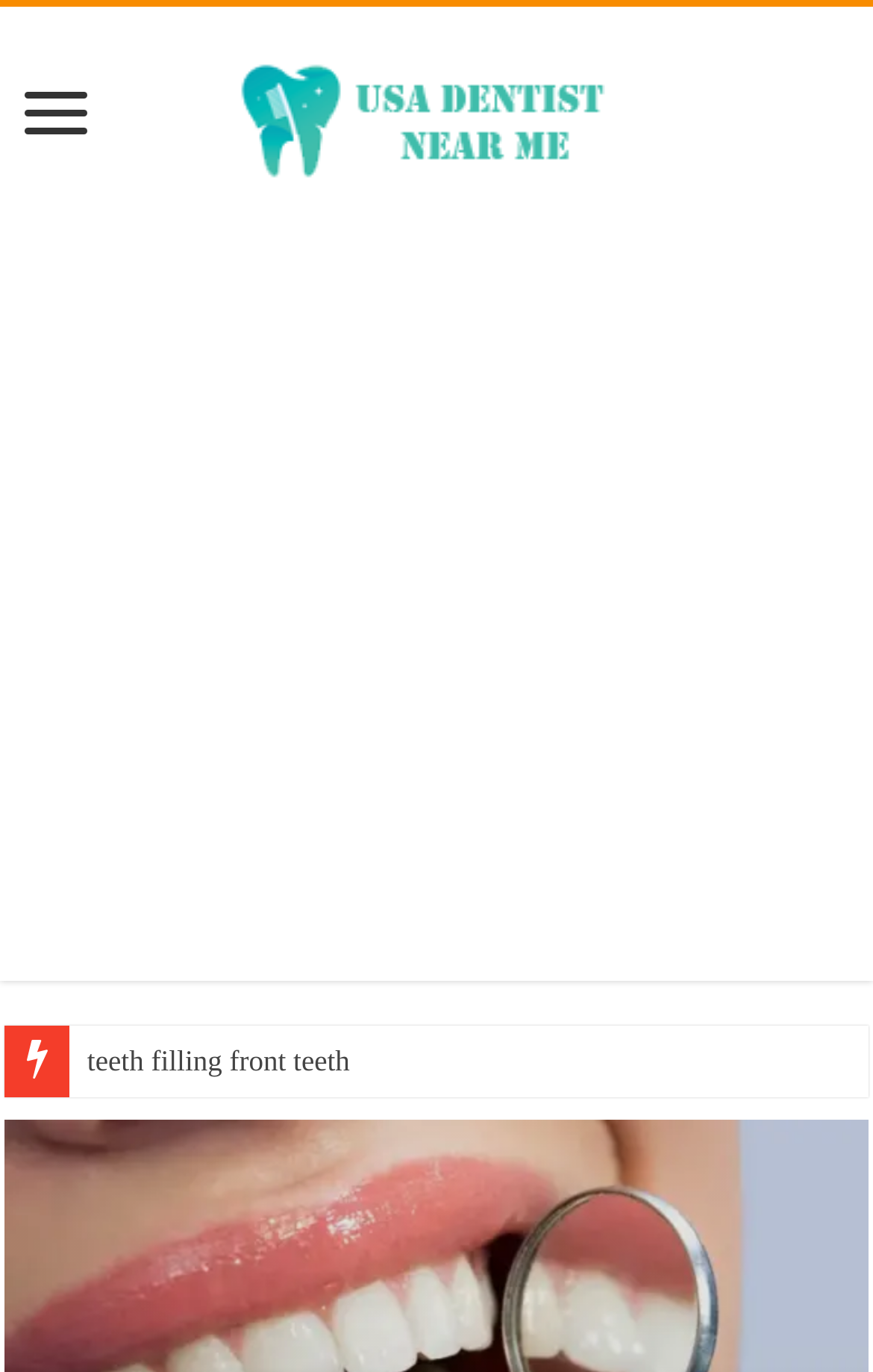Give a short answer to this question using one word or a phrase:
What is the topic of the webpage?

Dentist services